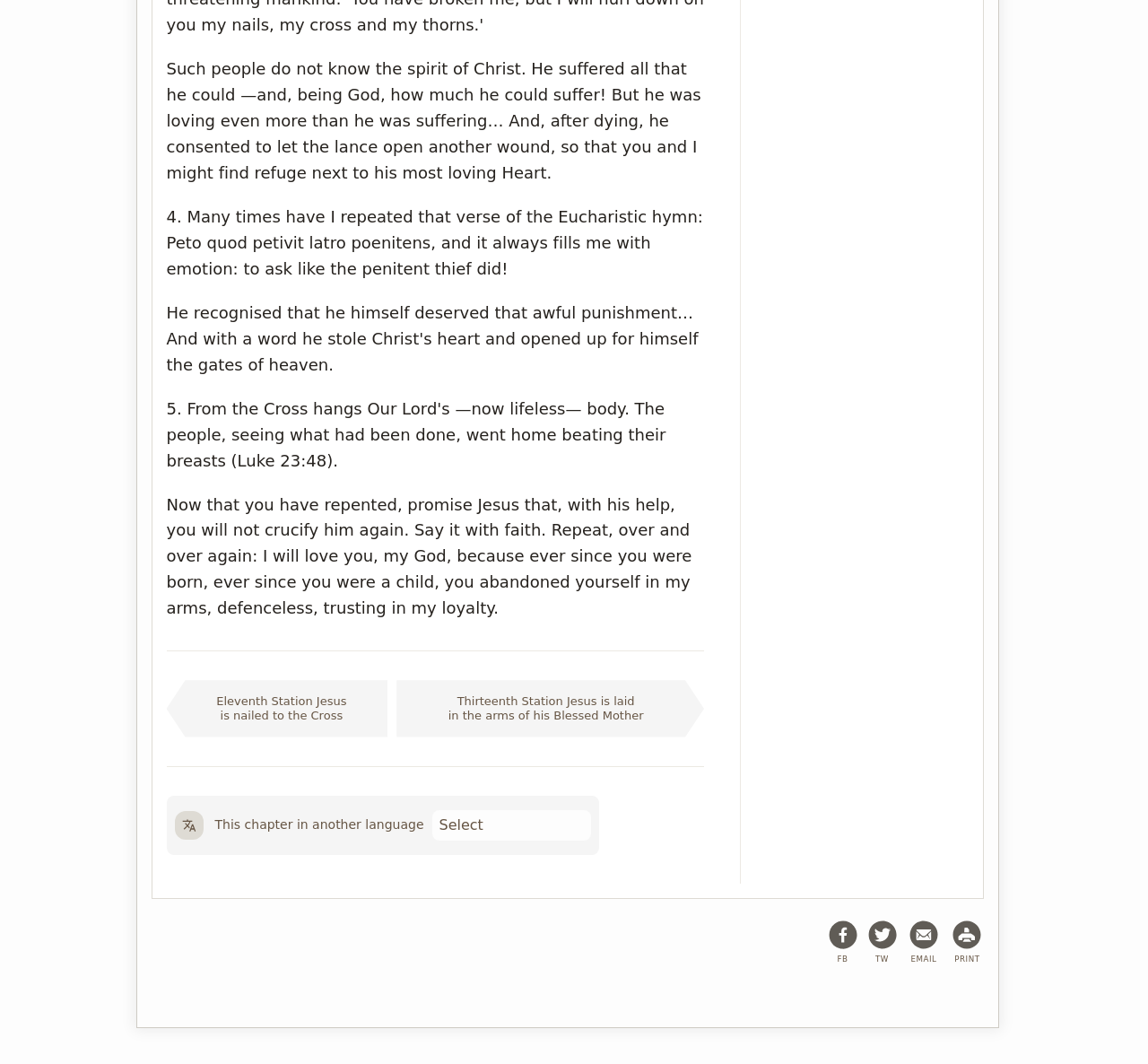Find the bounding box coordinates of the element I should click to carry out the following instruction: "Share on Facebook".

[0.721, 0.865, 0.746, 0.906]